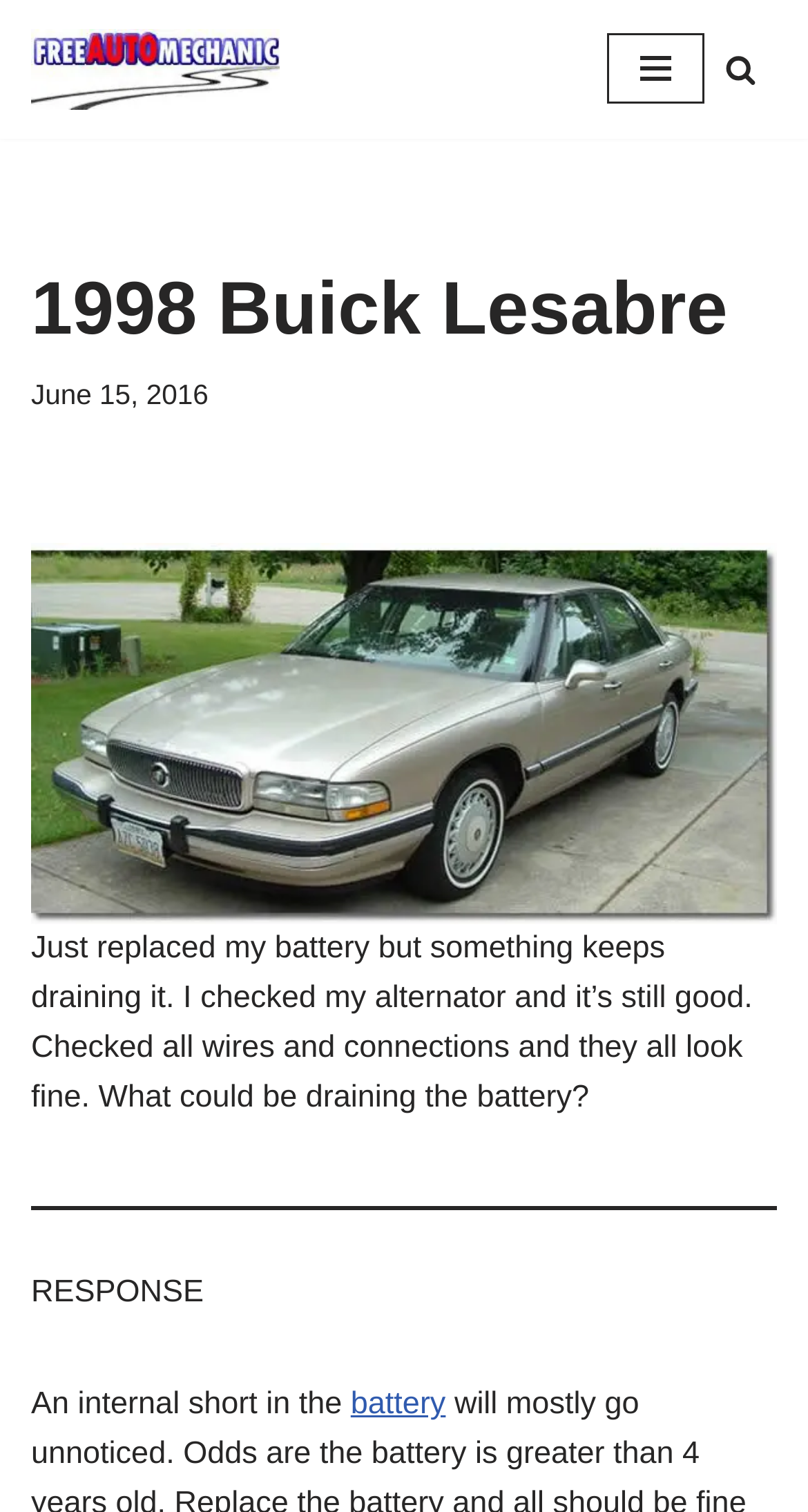Give a concise answer using only one word or phrase for this question:
What is the user seeking help with?

Battery drain issue